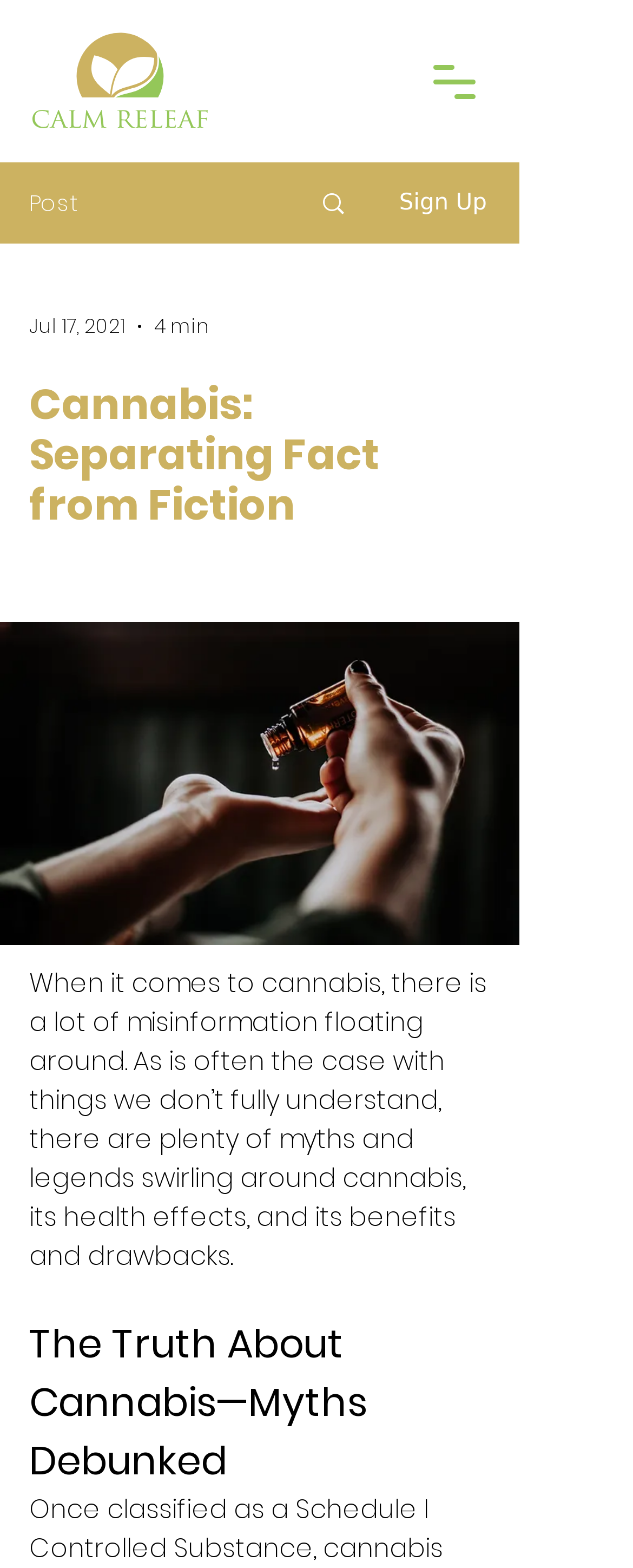What is the date of the article?
Based on the image, answer the question in a detailed manner.

The webpage shows the date of the article as 'Jul 17, 2021', which is located below the title of the article.